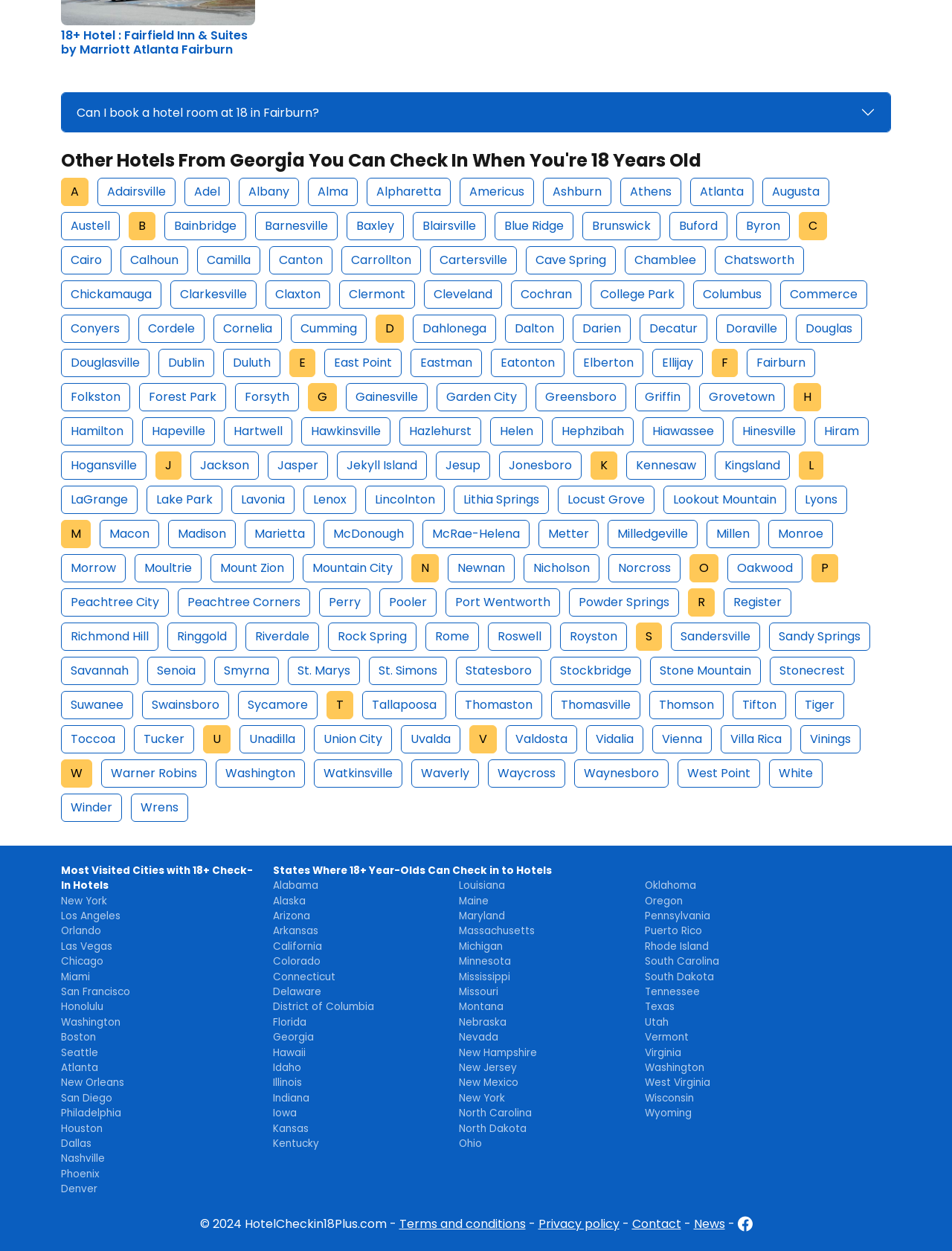Please mark the clickable region by giving the bounding box coordinates needed to complete this instruction: "Get information about hotels in Atlanta".

[0.725, 0.142, 0.791, 0.165]